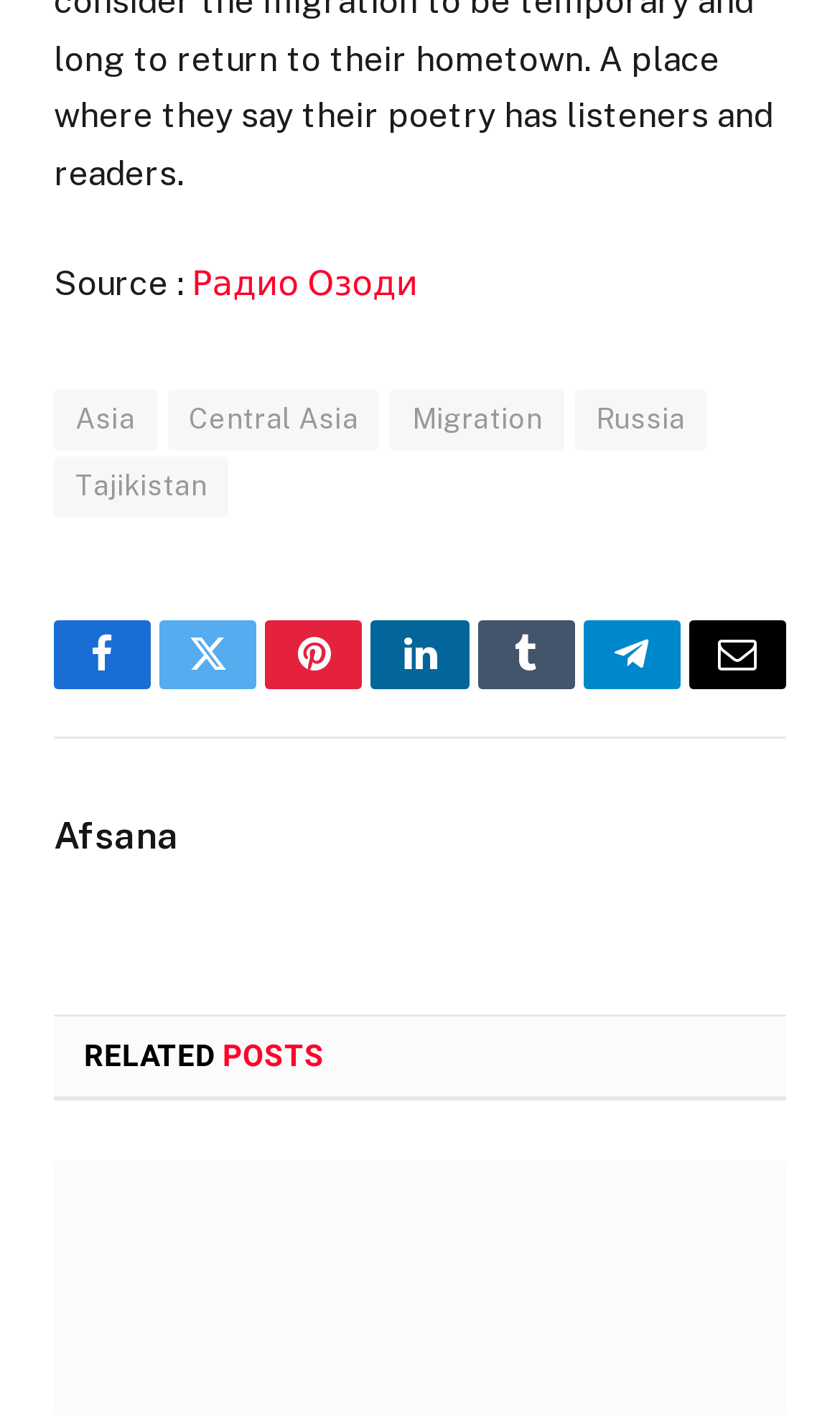Please identify the bounding box coordinates of the area that needs to be clicked to fulfill the following instruction: "explore Asia news."

[0.064, 0.275, 0.186, 0.318]